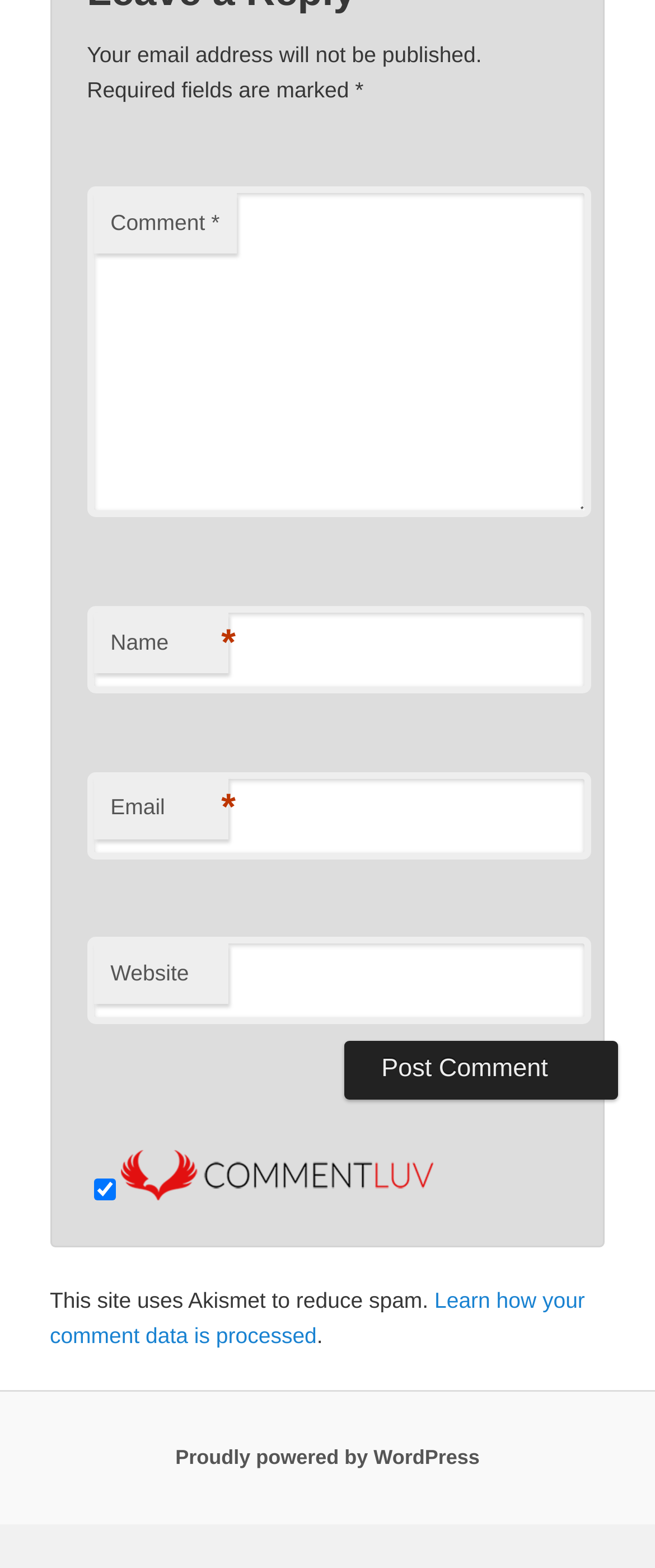Using the provided description name="doluv", find the bounding box coordinates for the UI element. Provide the coordinates in (top-left x, top-left y, bottom-right x, bottom-right y) format, ensuring all values are between 0 and 1.

[0.143, 0.751, 0.176, 0.765]